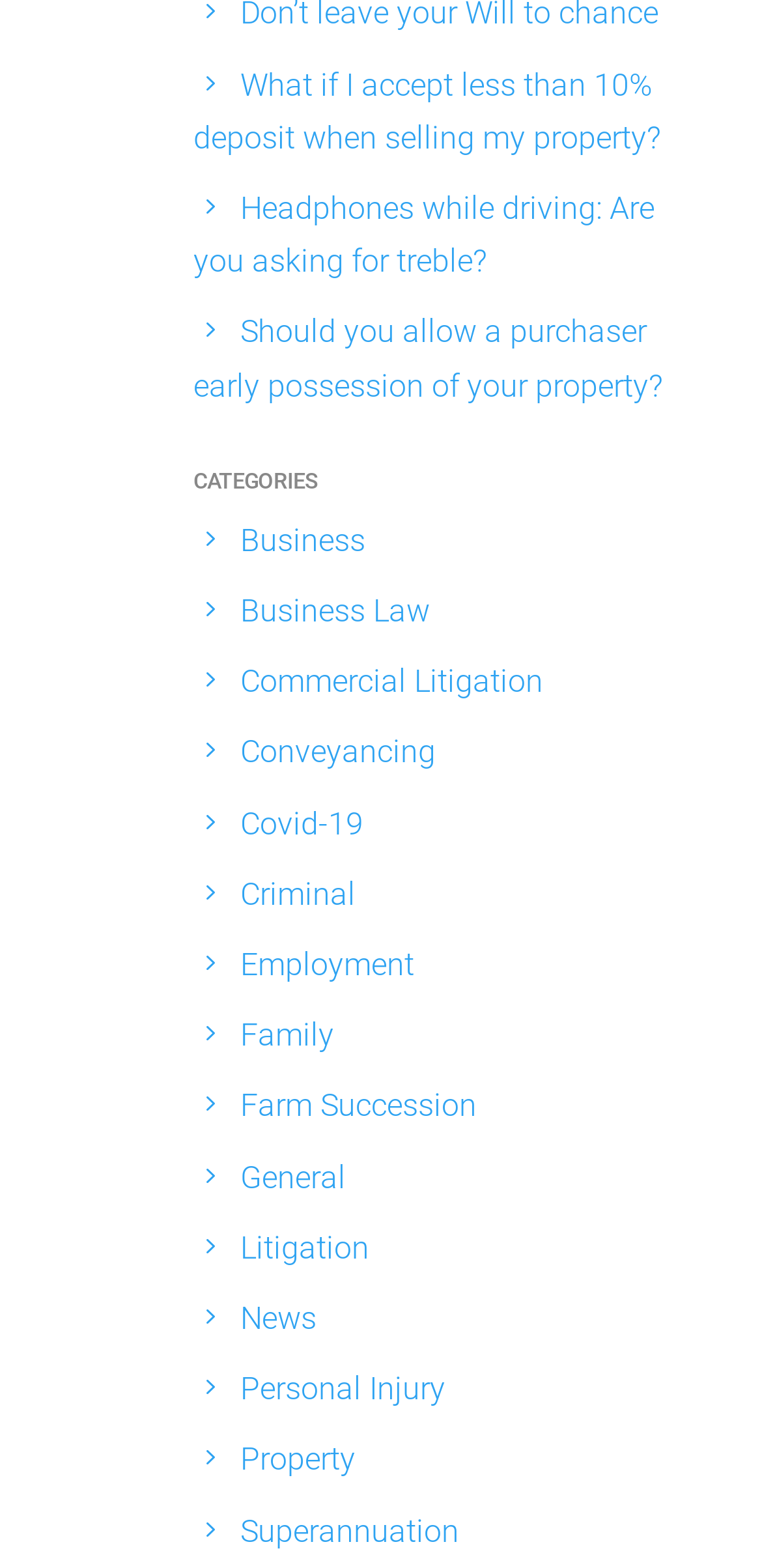Provide the bounding box coordinates in the format (top-left x, top-left y, bottom-right x, bottom-right y). All values are floating point numbers between 0 and 1. Determine the bounding box coordinate of the UI element described as: Farm Succession

[0.315, 0.693, 0.626, 0.717]